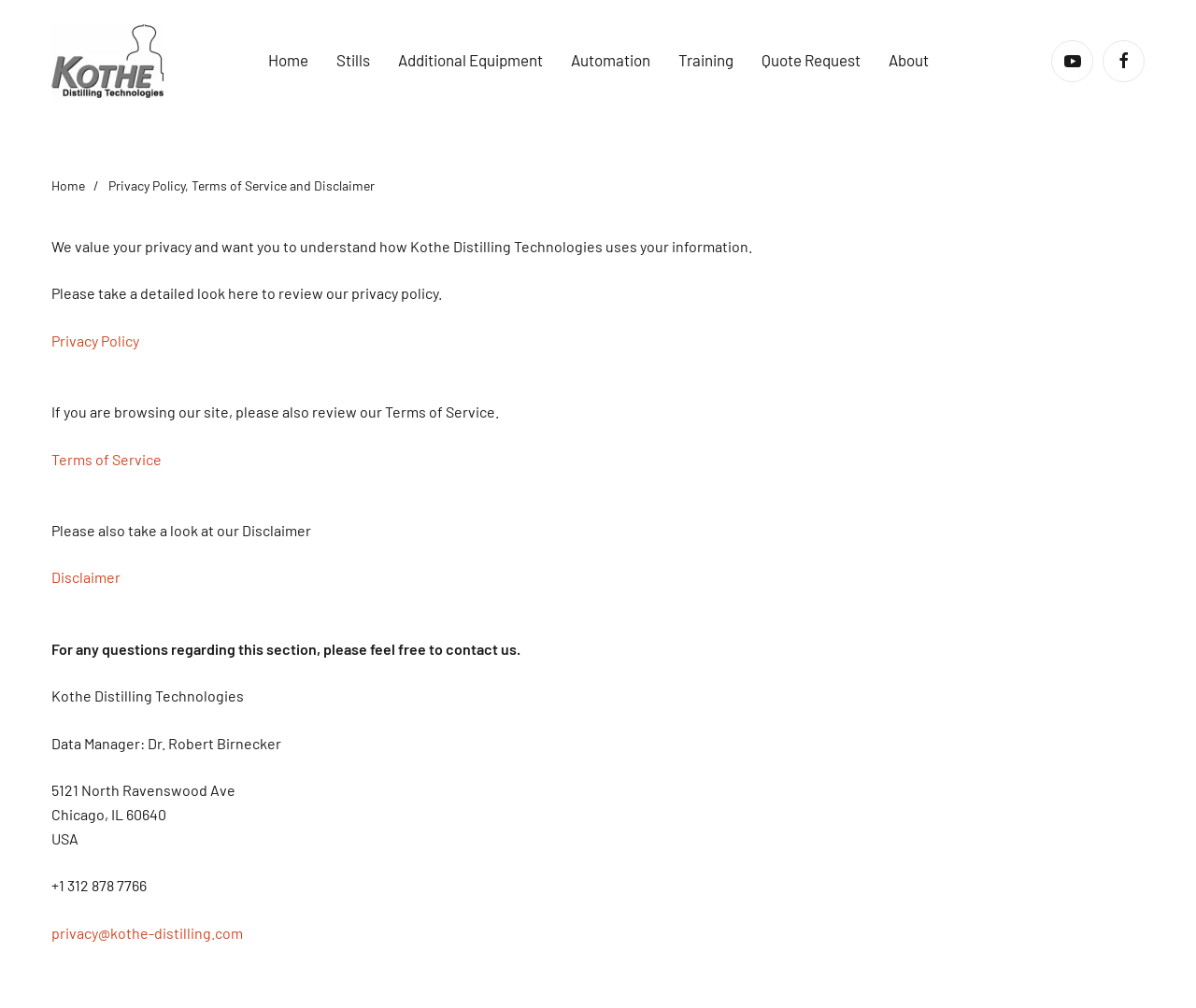Respond with a single word or phrase:
What is the address of the company?

5121 North Ravenswood Ave, Chicago, IL 60640, USA